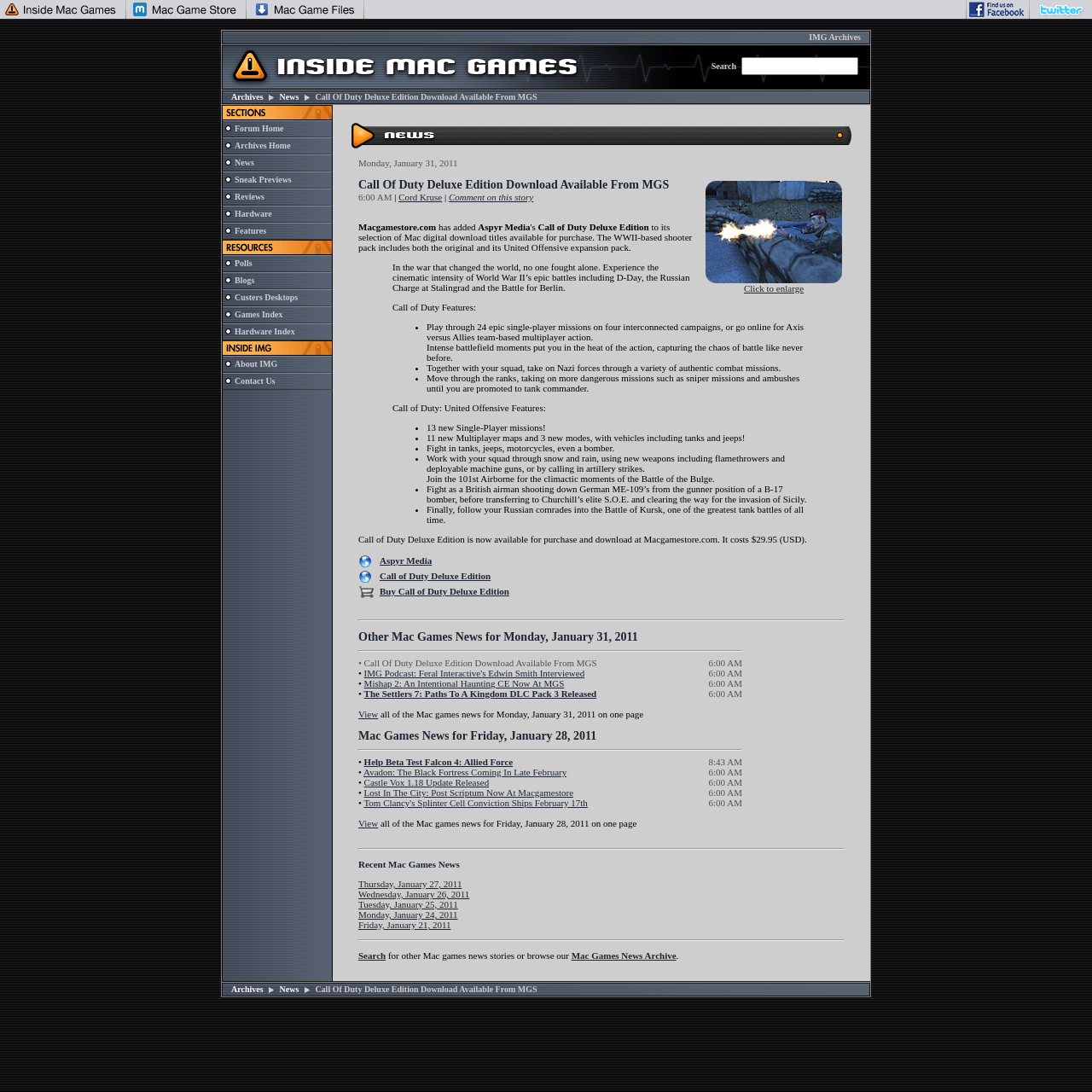Locate the bounding box coordinates of the clickable area to execute the instruction: "Search for something". Provide the coordinates as four float numbers between 0 and 1, represented as [left, top, right, bottom].

[0.203, 0.042, 0.555, 0.081]